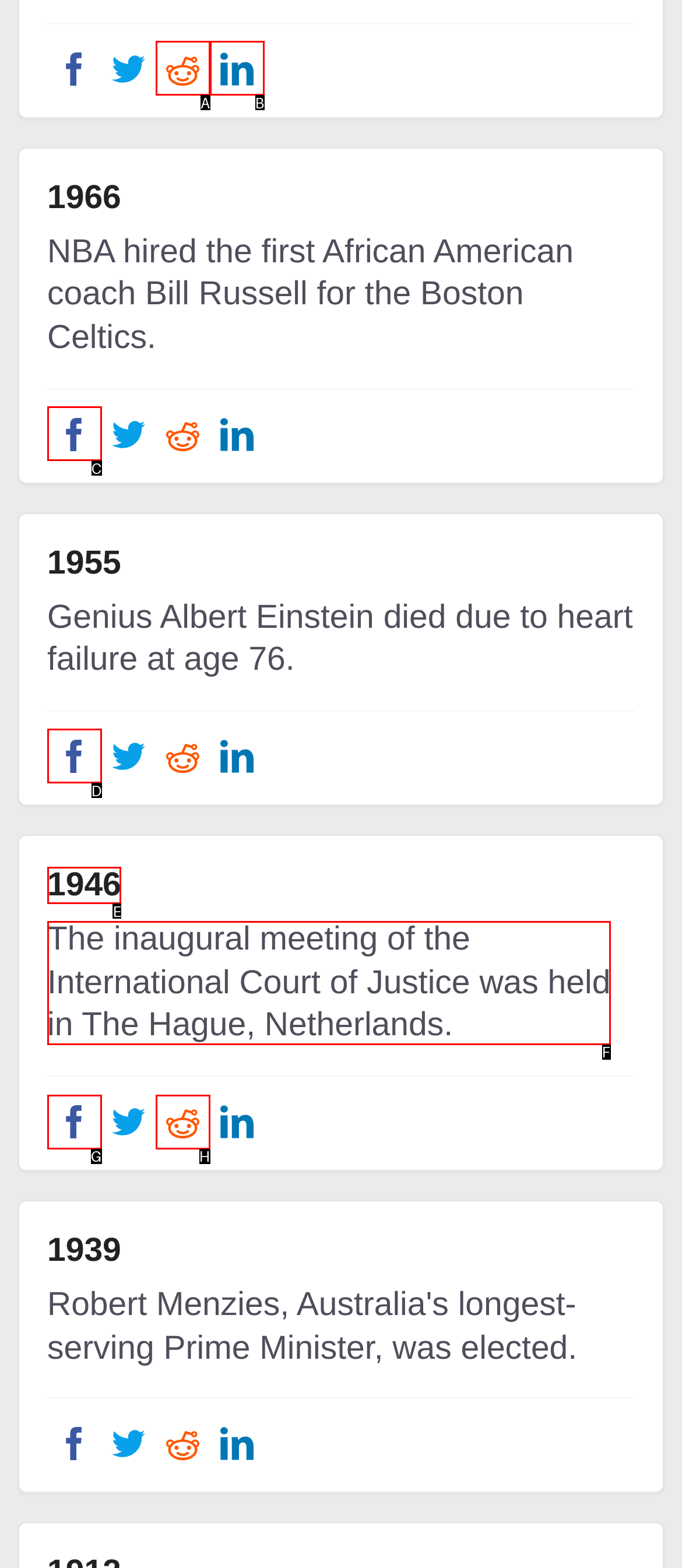Select the option that corresponds to the description: title="Biker Accessories"
Respond with the letter of the matching choice from the options provided.

None